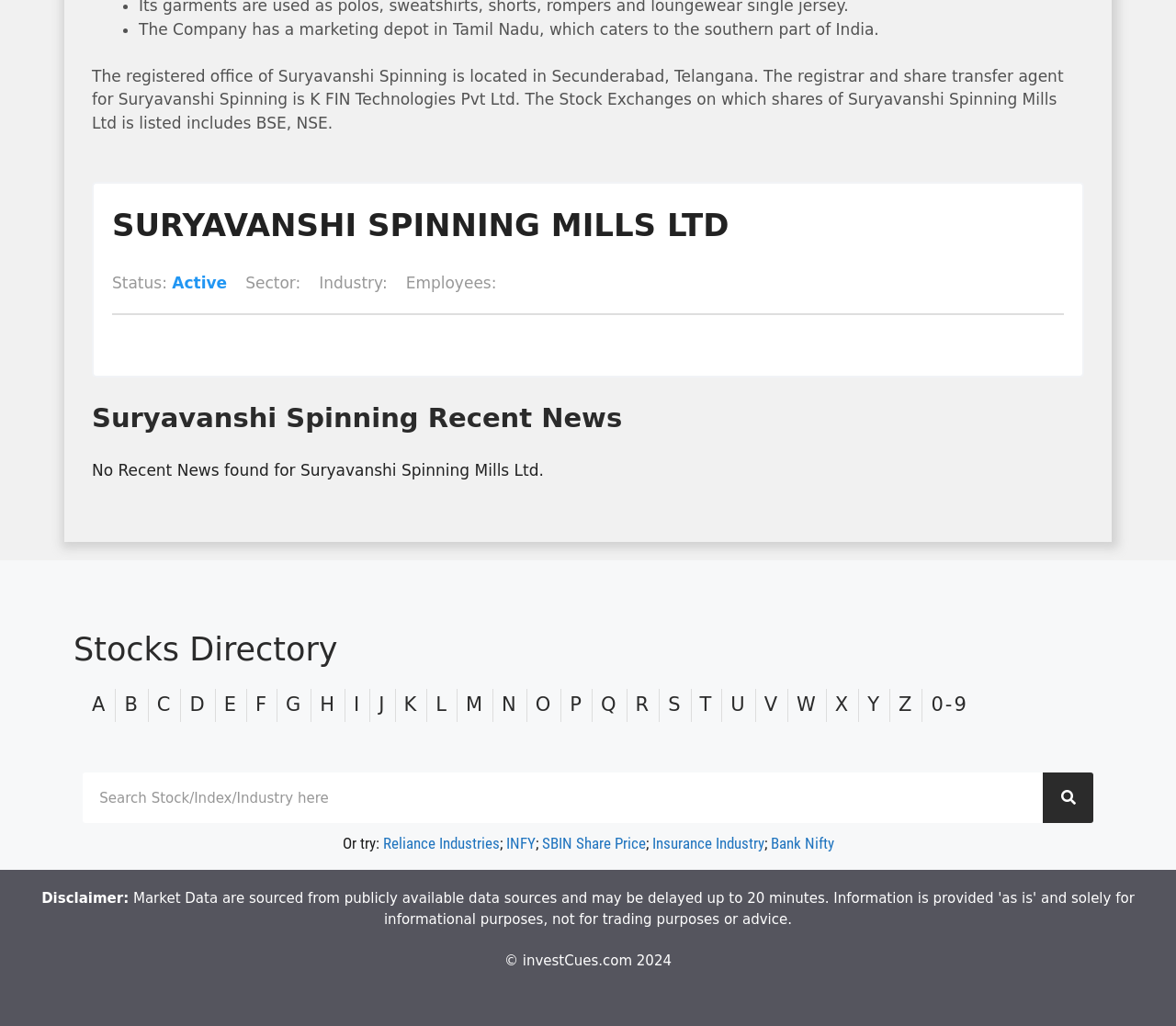Please identify the coordinates of the bounding box that should be clicked to fulfill this instruction: "Go to Stocks Directory".

[0.062, 0.618, 0.938, 0.649]